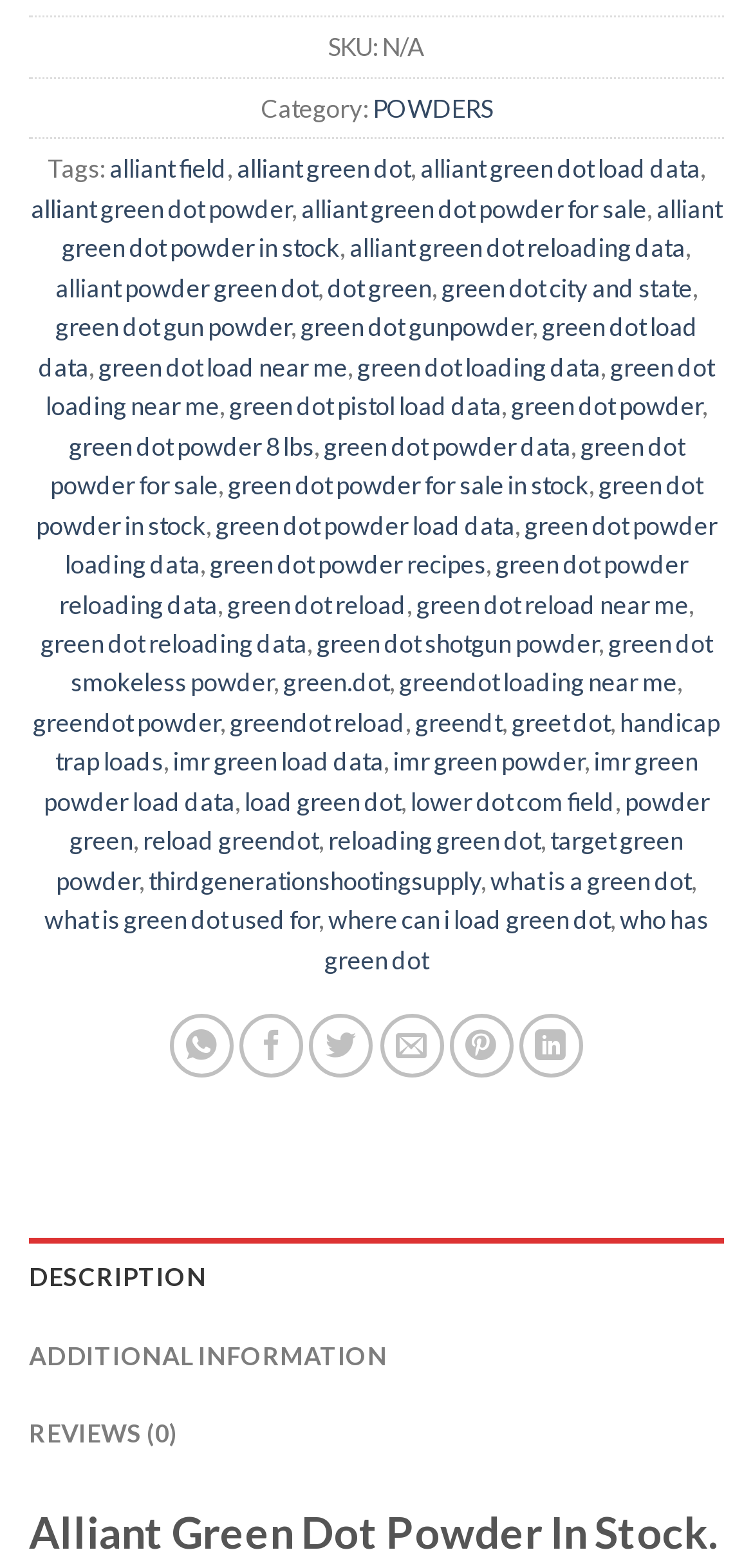Using the information from the screenshot, answer the following question thoroughly:
What is the name of a related product?

I found a link element with the text 'handicap trap loads', which appears to be a related product or a search query related to the current product.